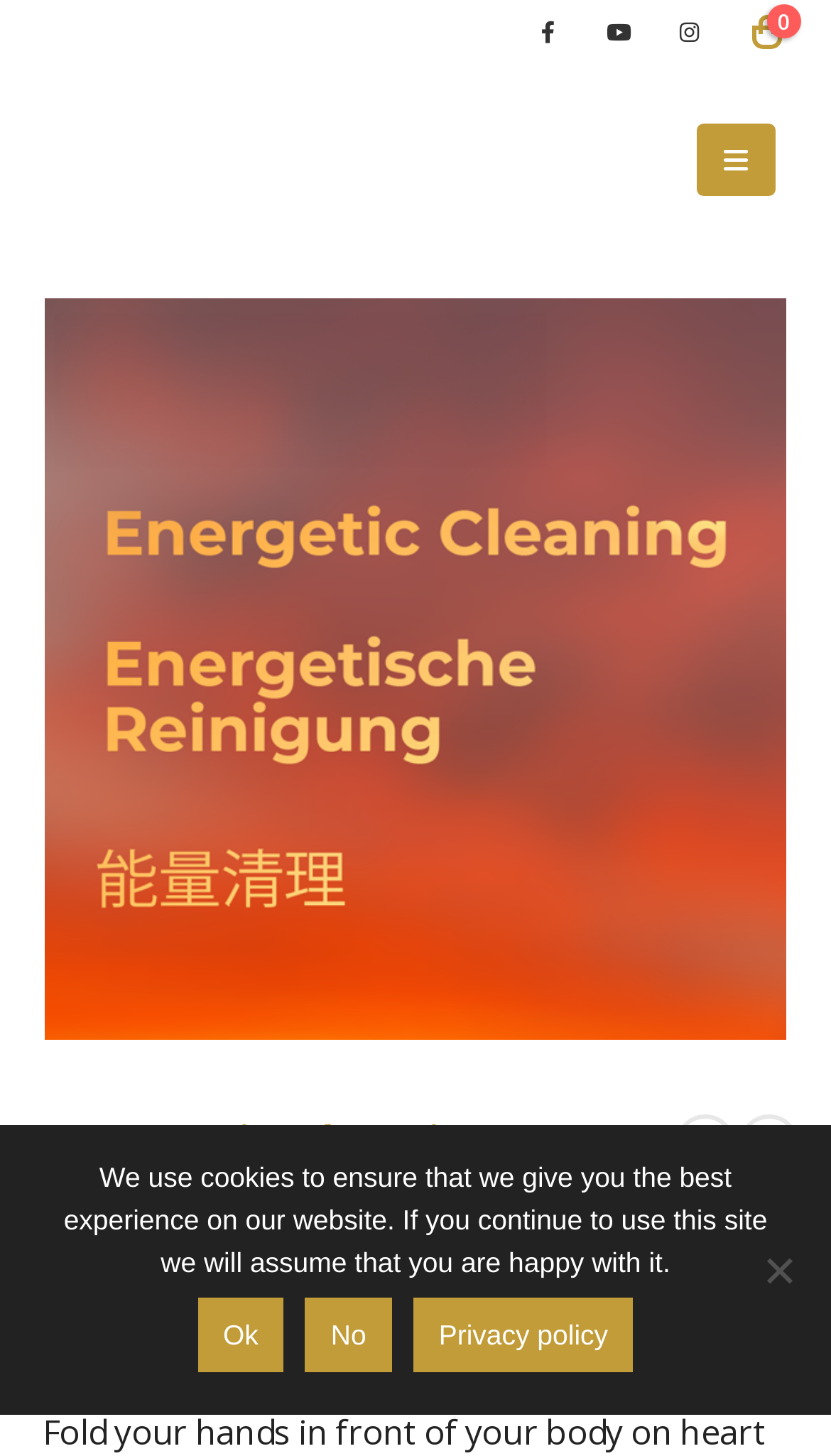Please determine the bounding box coordinates of the clickable area required to carry out the following instruction: "Open the mobile menu". The coordinates must be four float numbers between 0 and 1, represented as [left, top, right, bottom].

[0.837, 0.085, 0.932, 0.135]